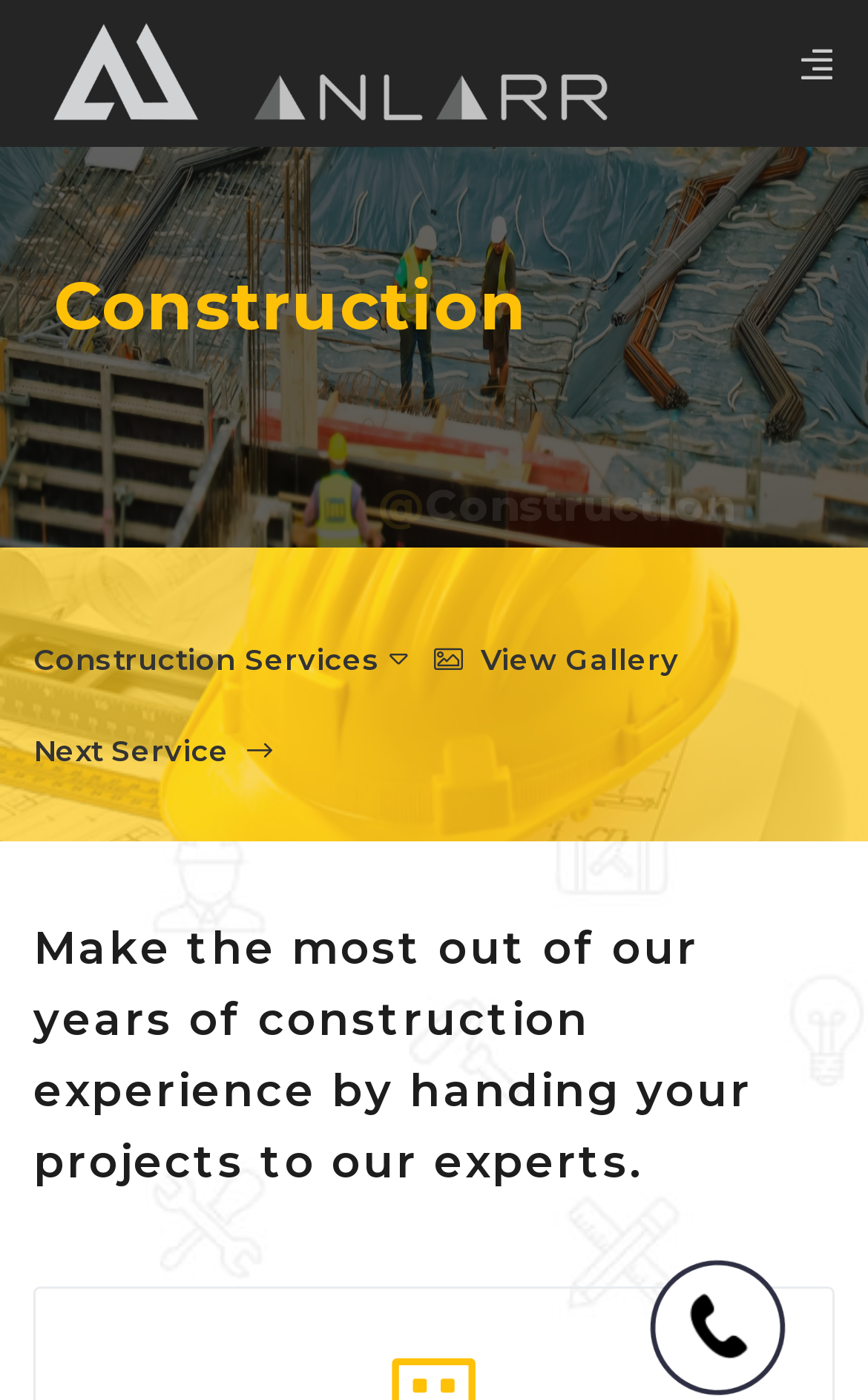Respond to the following query with just one word or a short phrase: 
What is the main service offered by Anlarr?

Construction Services